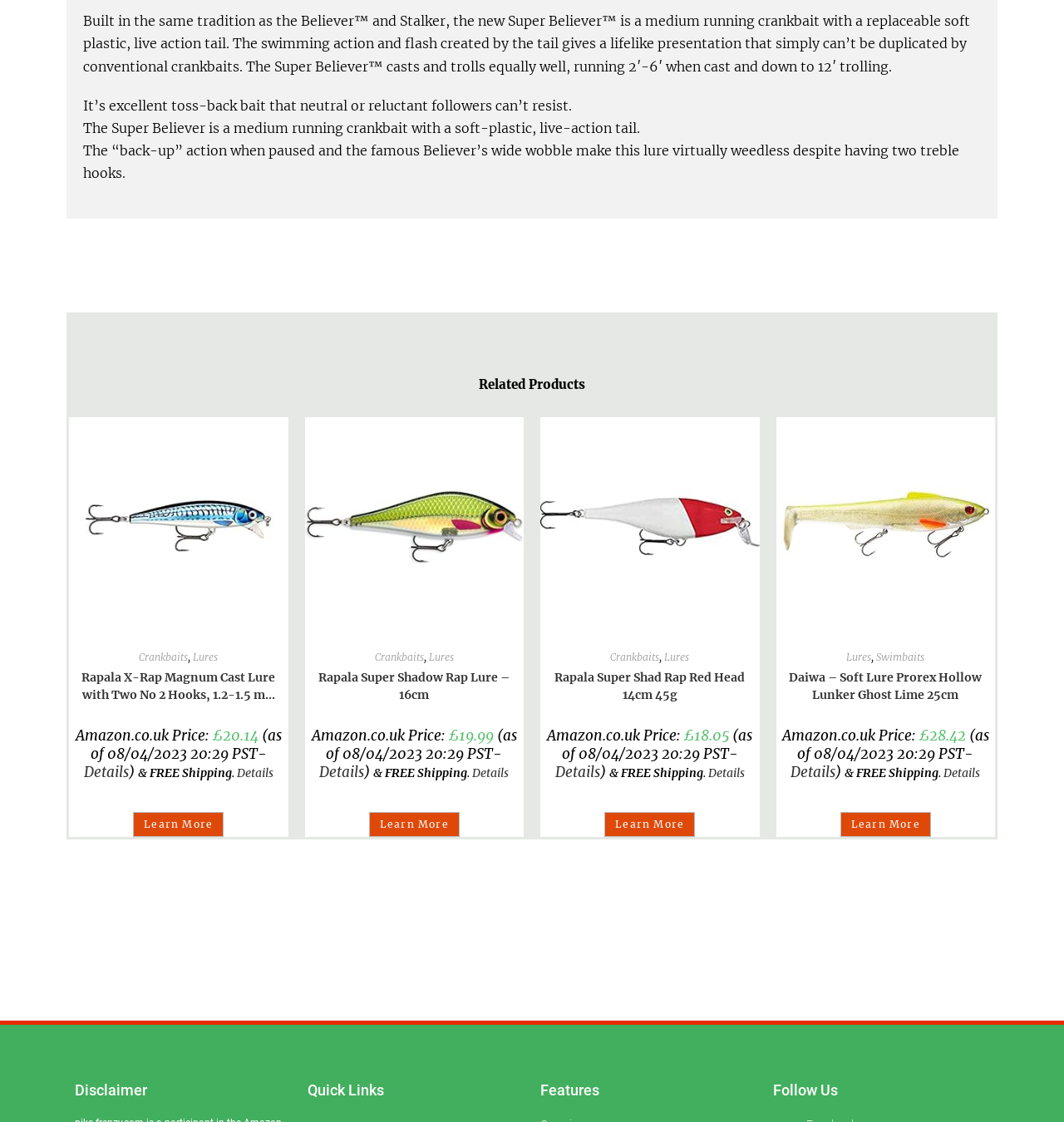Specify the bounding box coordinates of the area to click in order to follow the given instruction: "View related products."

[0.065, 0.332, 0.935, 0.352]